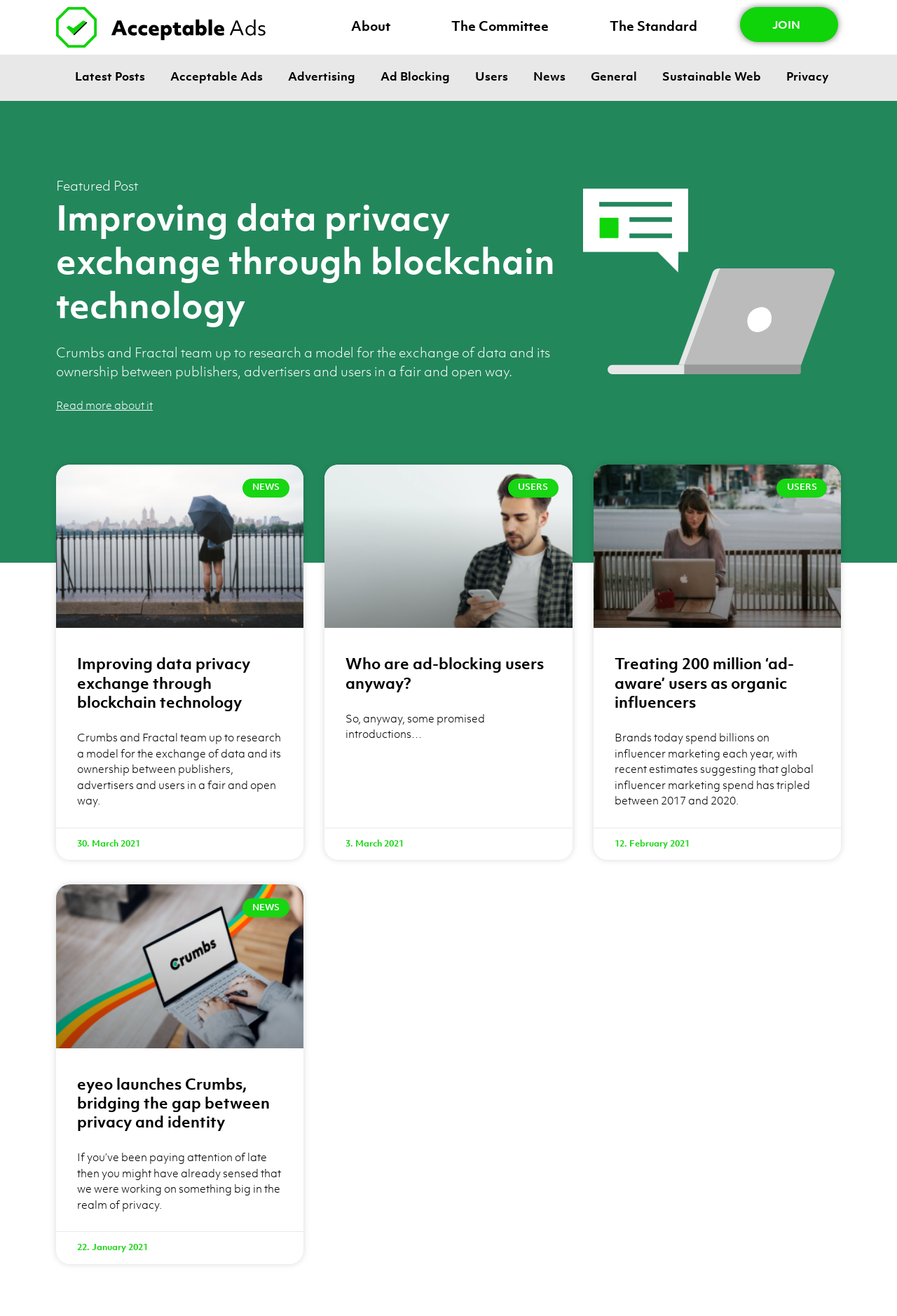Give a succinct answer to this question in a single word or phrase: 
What is the topic of the first article?

Data privacy